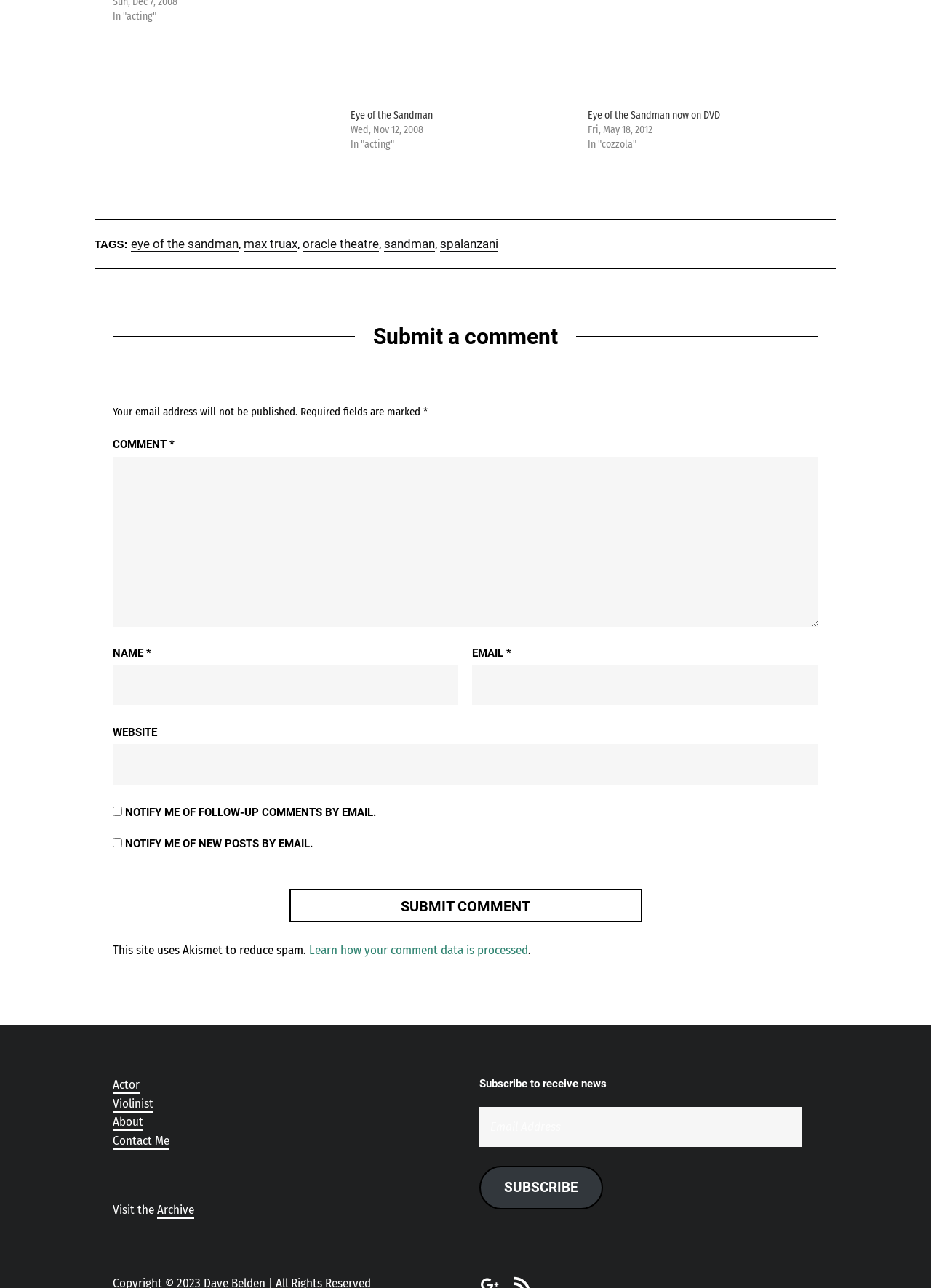Look at the image and answer the question in detail:
How many textboxes are there in the comment submission form?

There are four textboxes in the comment submission form: COMMENT, NAME, EMAIL, and WEBSITE. These textboxes have bounding box coordinates of [0.121, 0.354, 0.879, 0.486], [0.121, 0.516, 0.492, 0.548], [0.507, 0.516, 0.879, 0.548], and [0.121, 0.578, 0.879, 0.609] respectively.